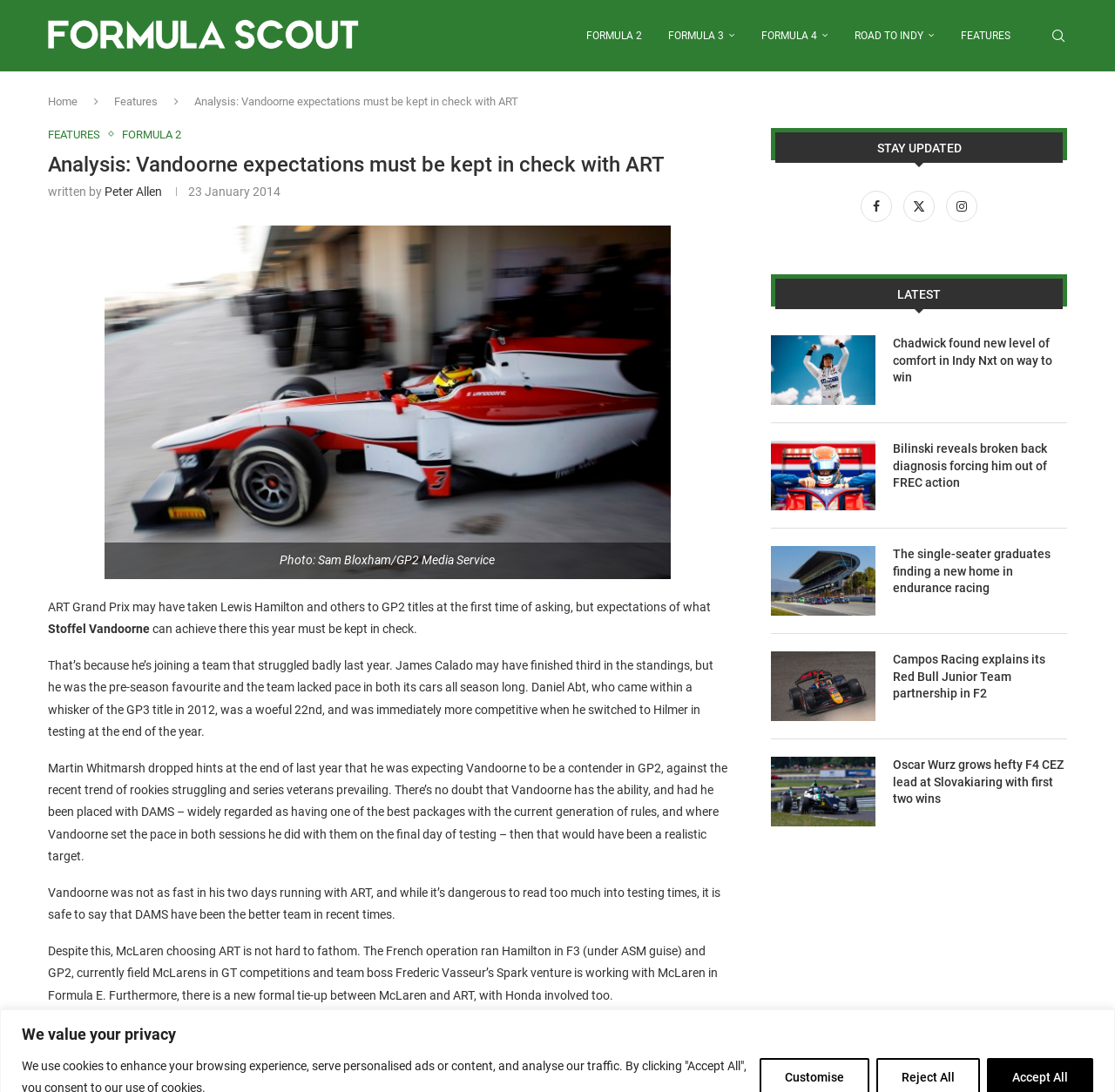Answer the following inquiry with a single word or phrase:
Where is the search function located?

Top right corner